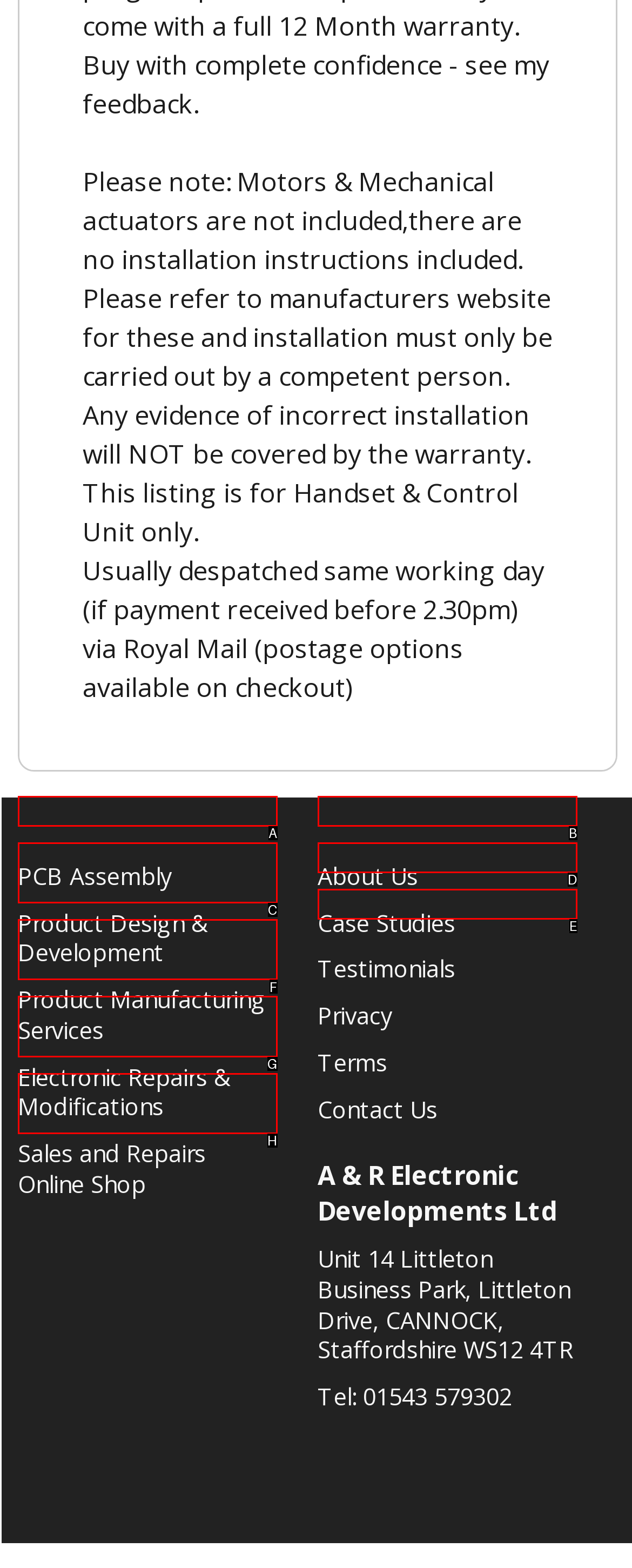Identify the letter that best matches this UI element description: Product Design & Development
Answer with the letter from the given options.

C